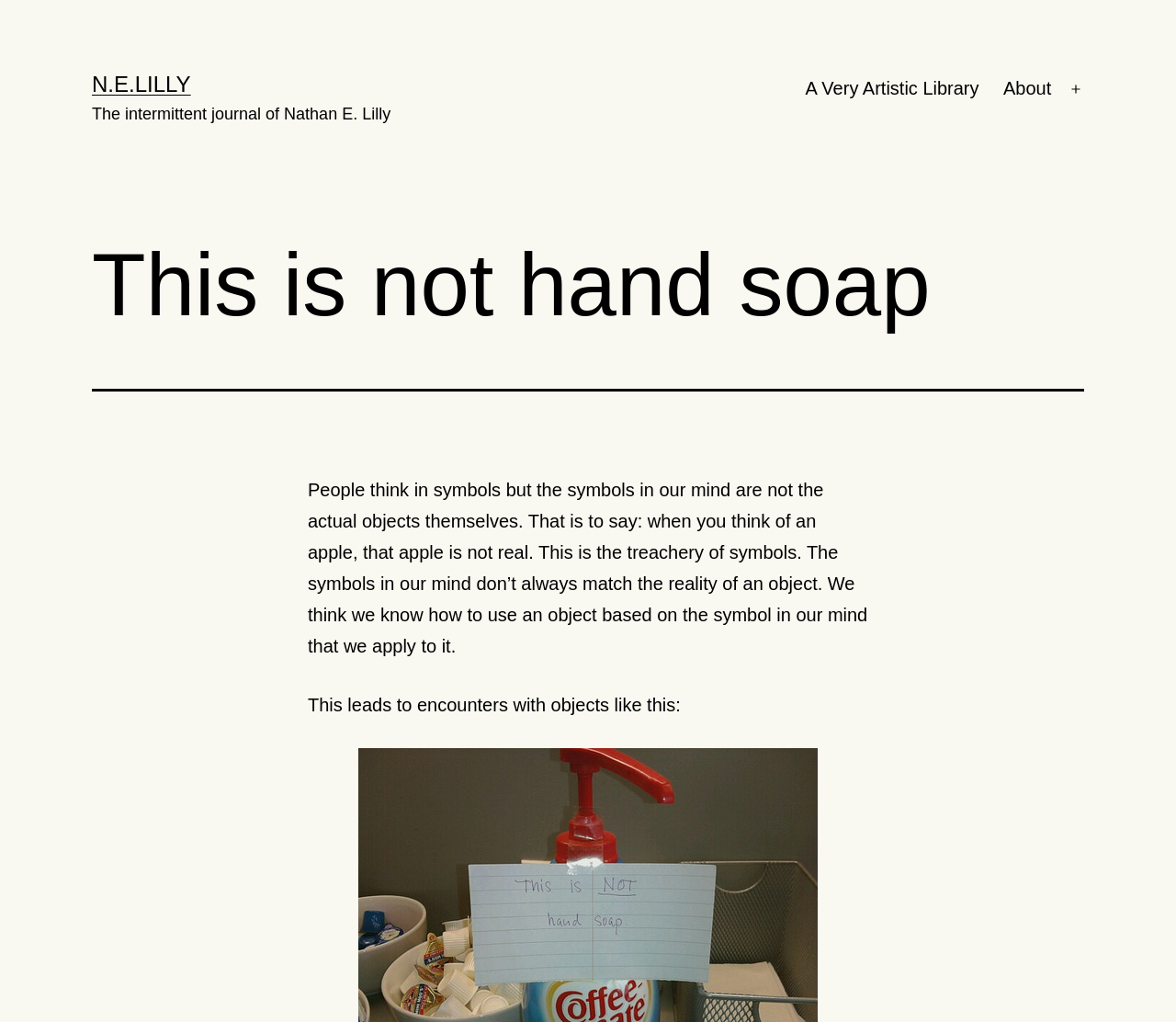What is the topic of the journal?
Kindly offer a detailed explanation using the data available in the image.

I read the static text 'People think in symbols but the symbols in our mind are not the actual objects themselves...' and 'This leads to encounters with objects like this:', which suggests that the journal is discussing the relationship between symbols and reality.